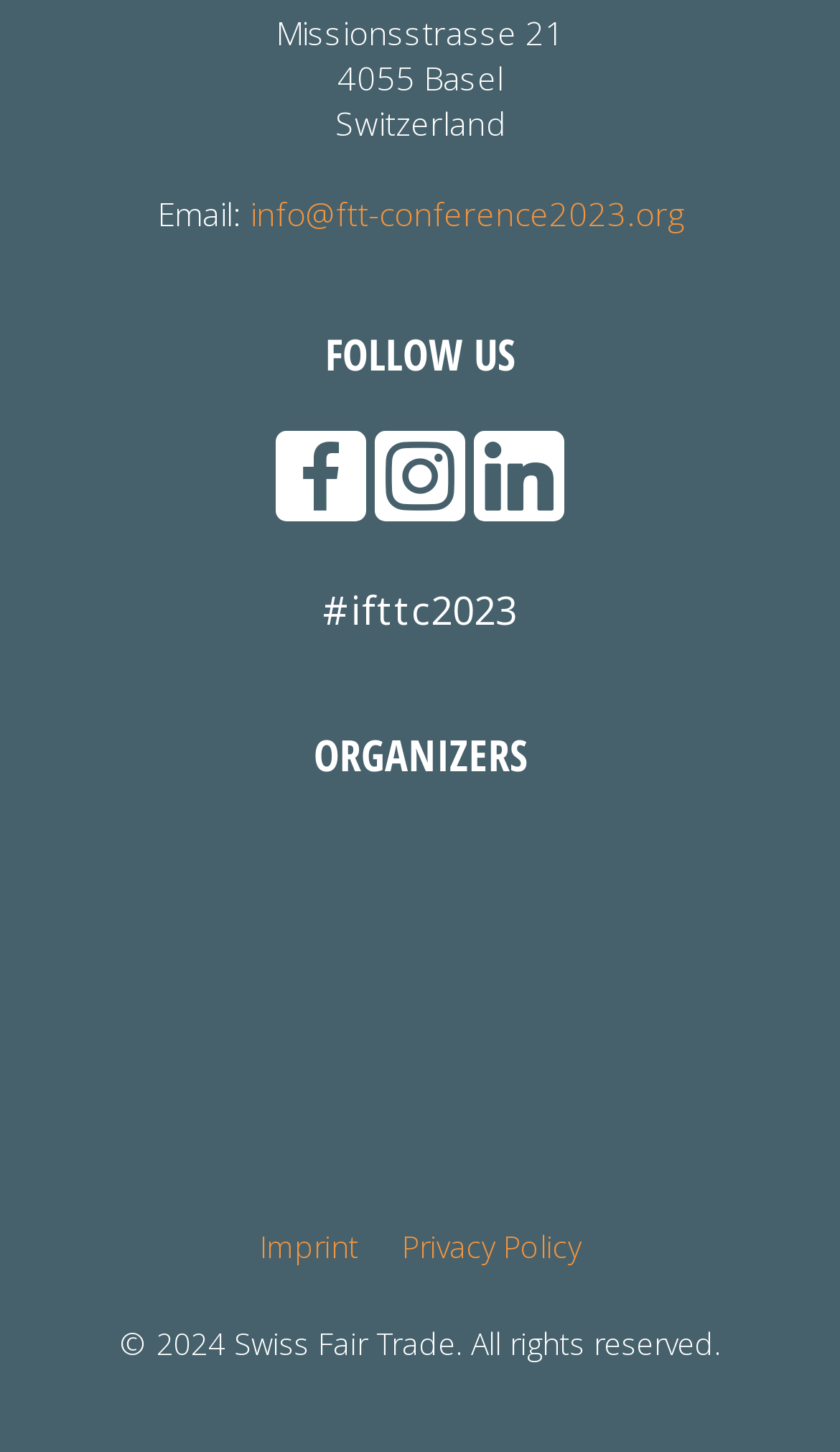Carefully examine the image and provide an in-depth answer to the question: What is the address of the organization?

I found the address by looking at the static text elements at the top of the webpage, which provide the street address, postal code, and country.